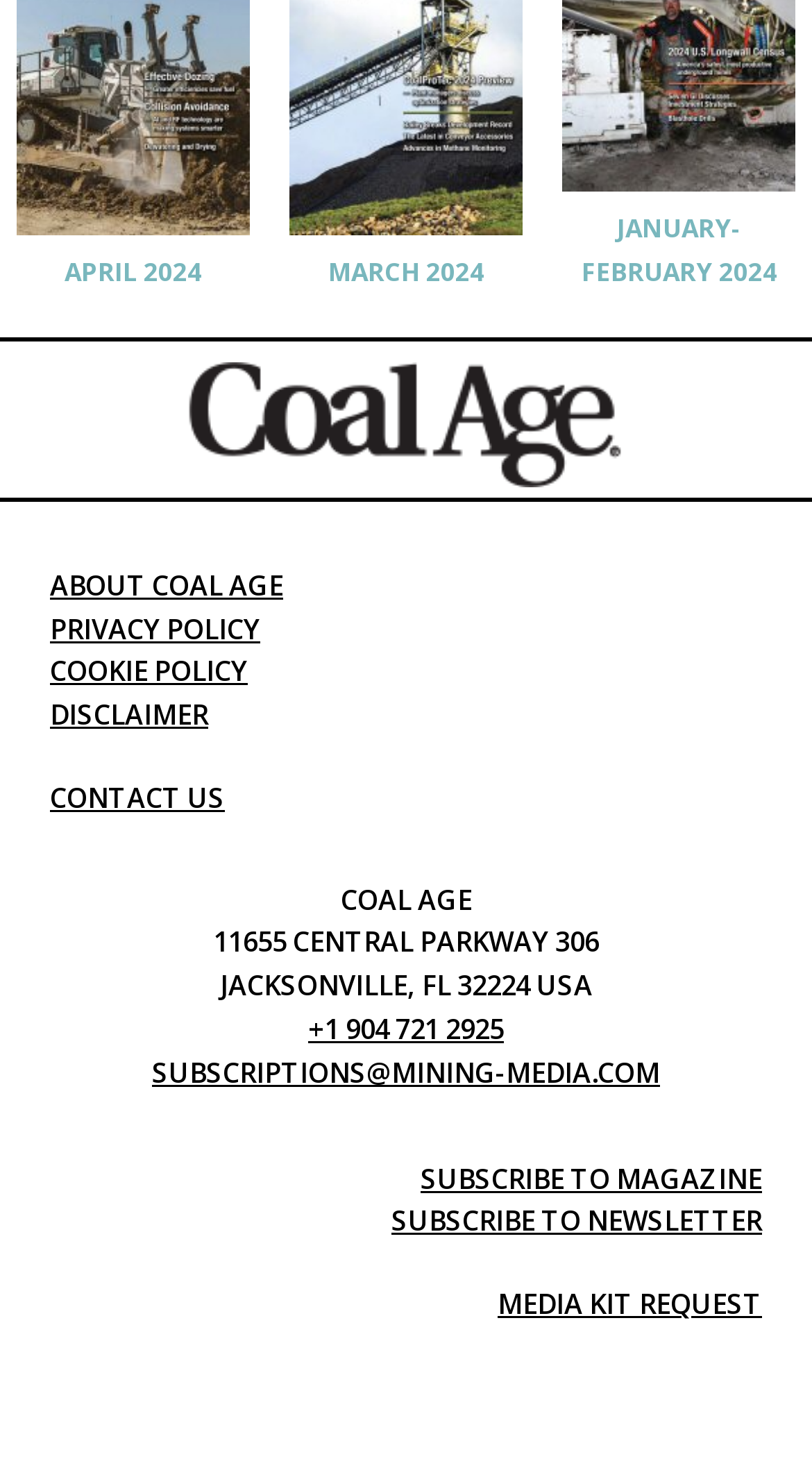How many links are there on the webpage?
Look at the screenshot and respond with one word or a short phrase.

13